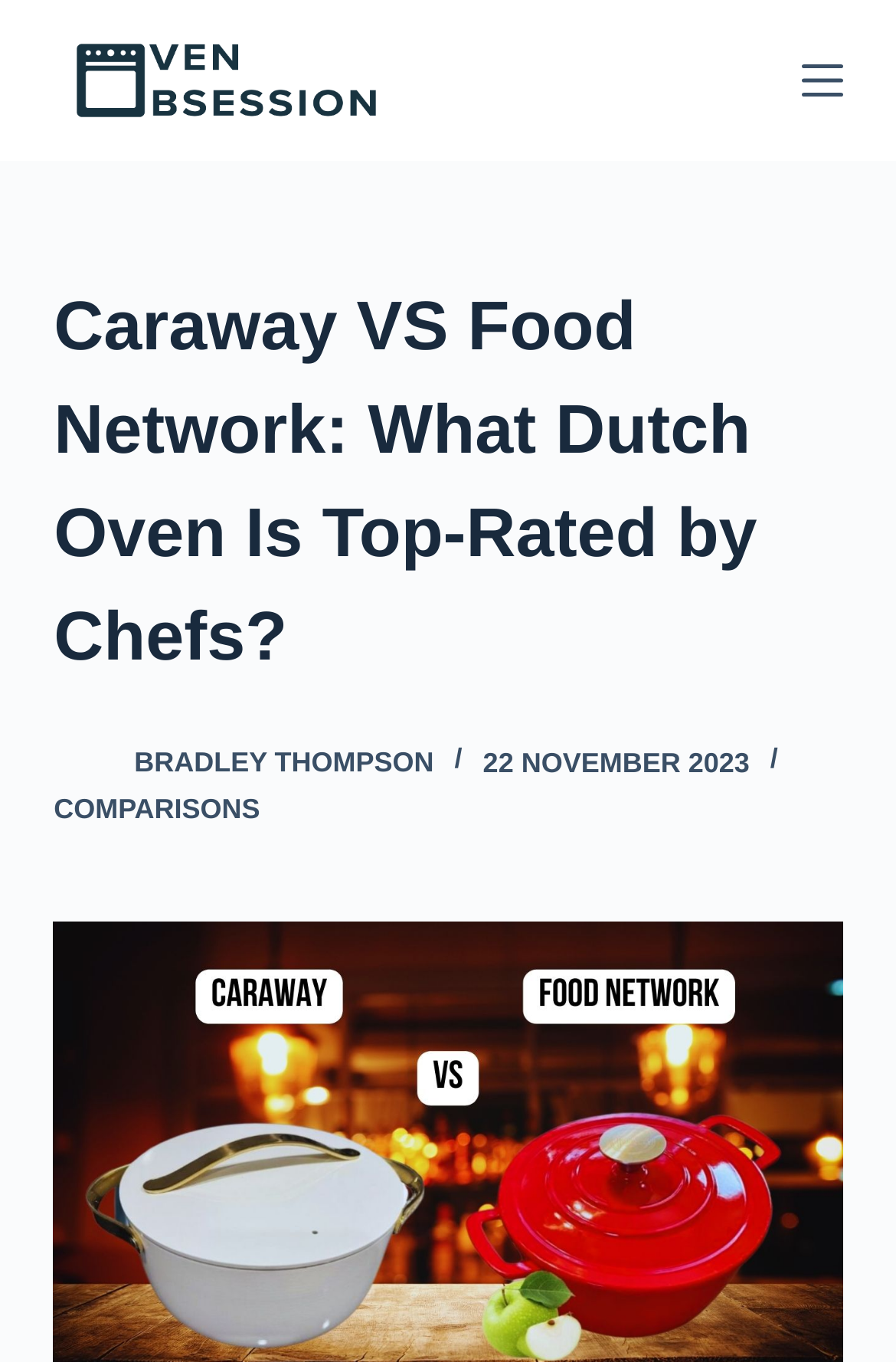Determine the bounding box coordinates (top-left x, top-left y, bottom-right x, bottom-right y) of the UI element described in the following text: parent_node: BRADLEY THOMPSON

[0.06, 0.538, 0.124, 0.58]